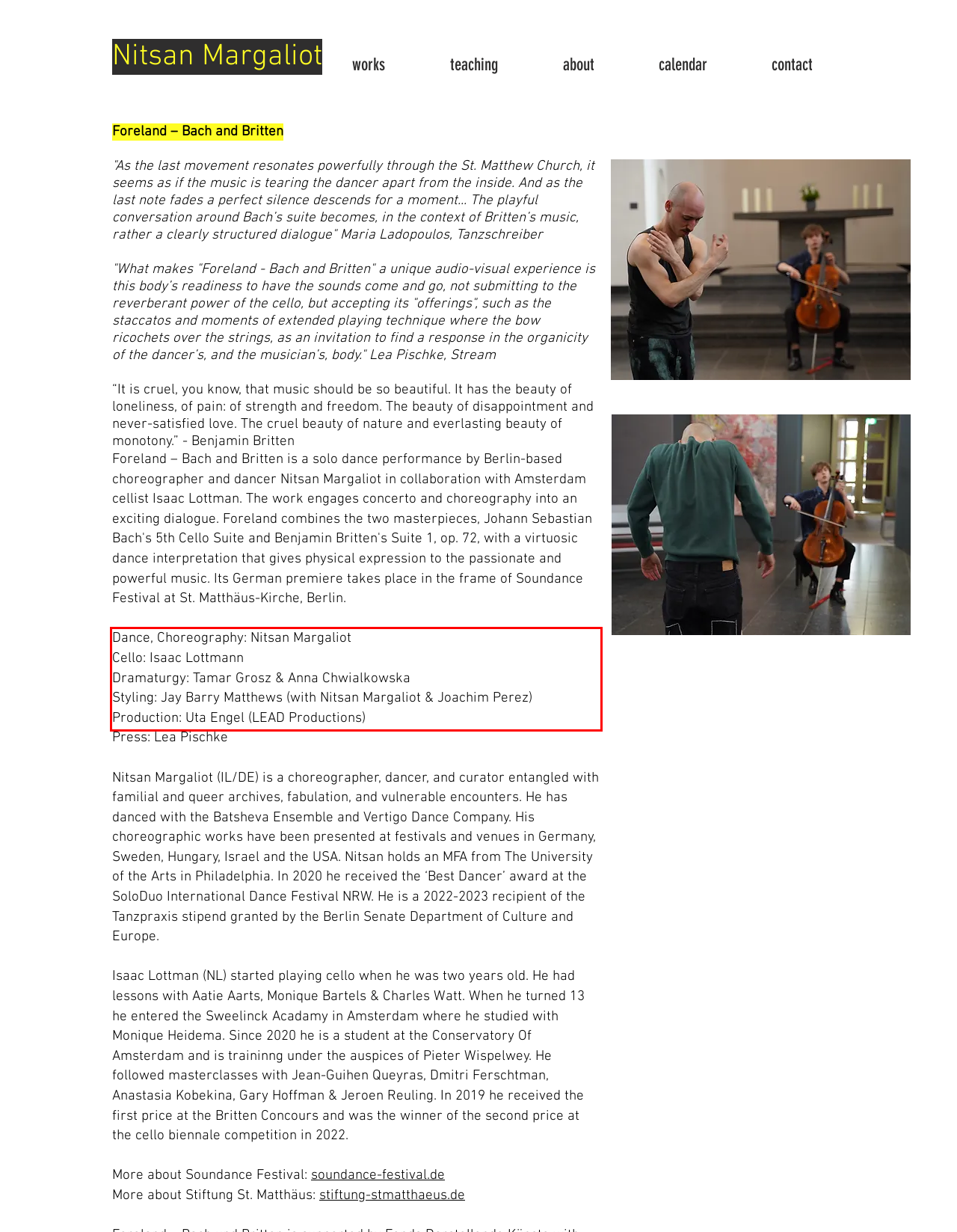Please recognize and transcribe the text located inside the red bounding box in the webpage image.

Dance, Choreography: Nitsan Margaliot Cello: Isaac Lottmann Dramaturgy: Tamar Grosz & Anna Chwialkowska Styling: Jay Barry Matthews (with Nitsan Margaliot & Joachim Perez) Production: Uta Engel (LEAD Productions)